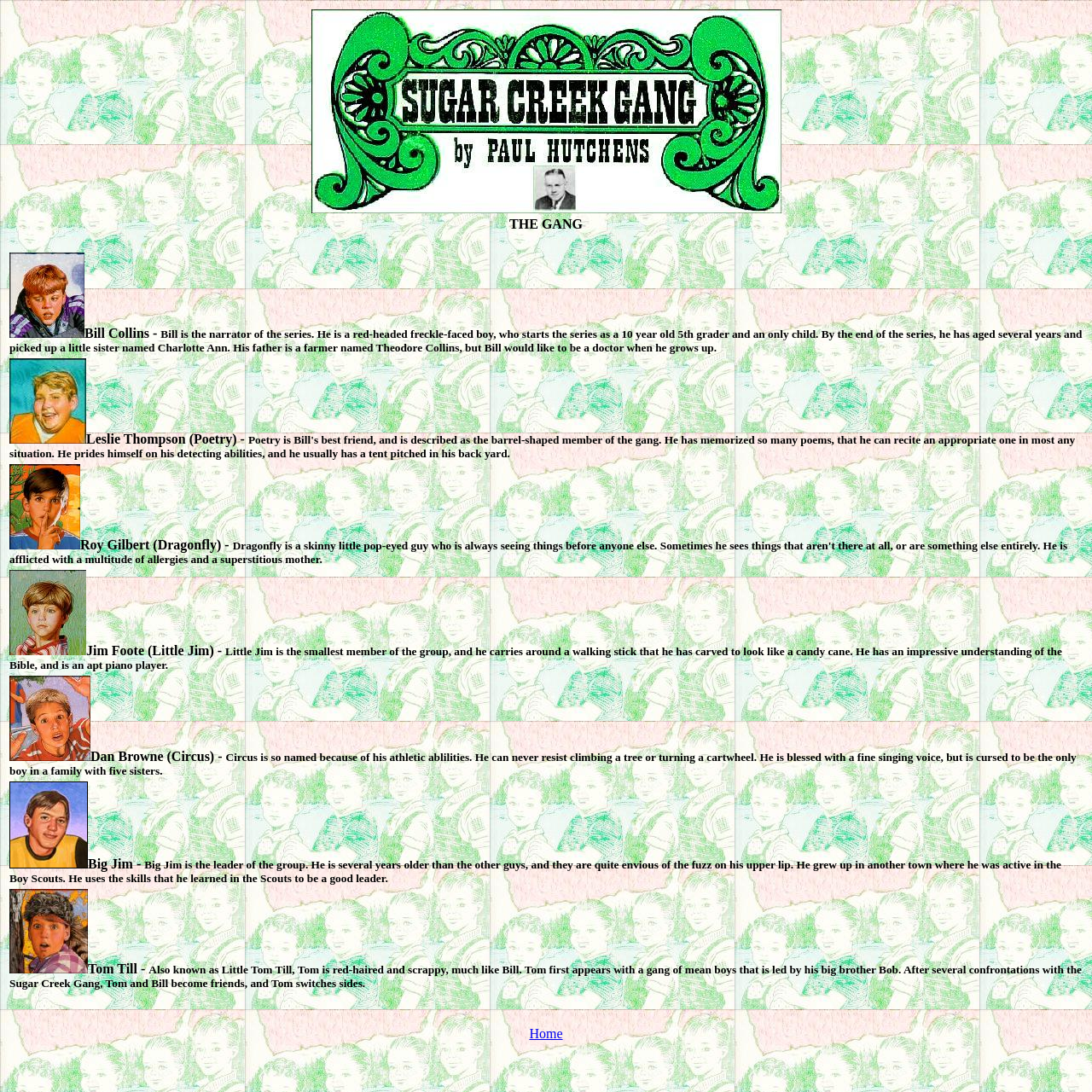What is the name of the leader of the group?
Give a one-word or short phrase answer based on the image.

Big Jim